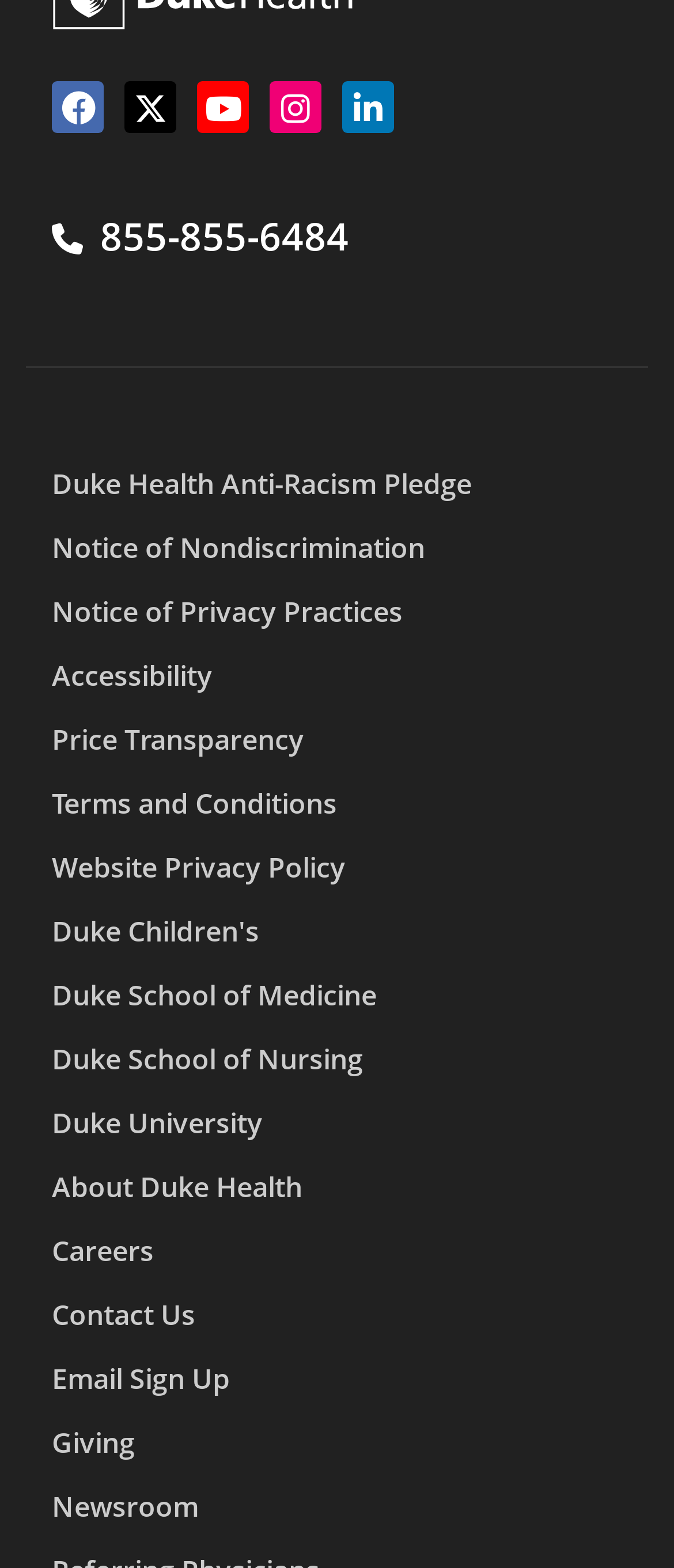What is the name of the university listed?
Please provide a single word or phrase as your answer based on the screenshot.

Duke University